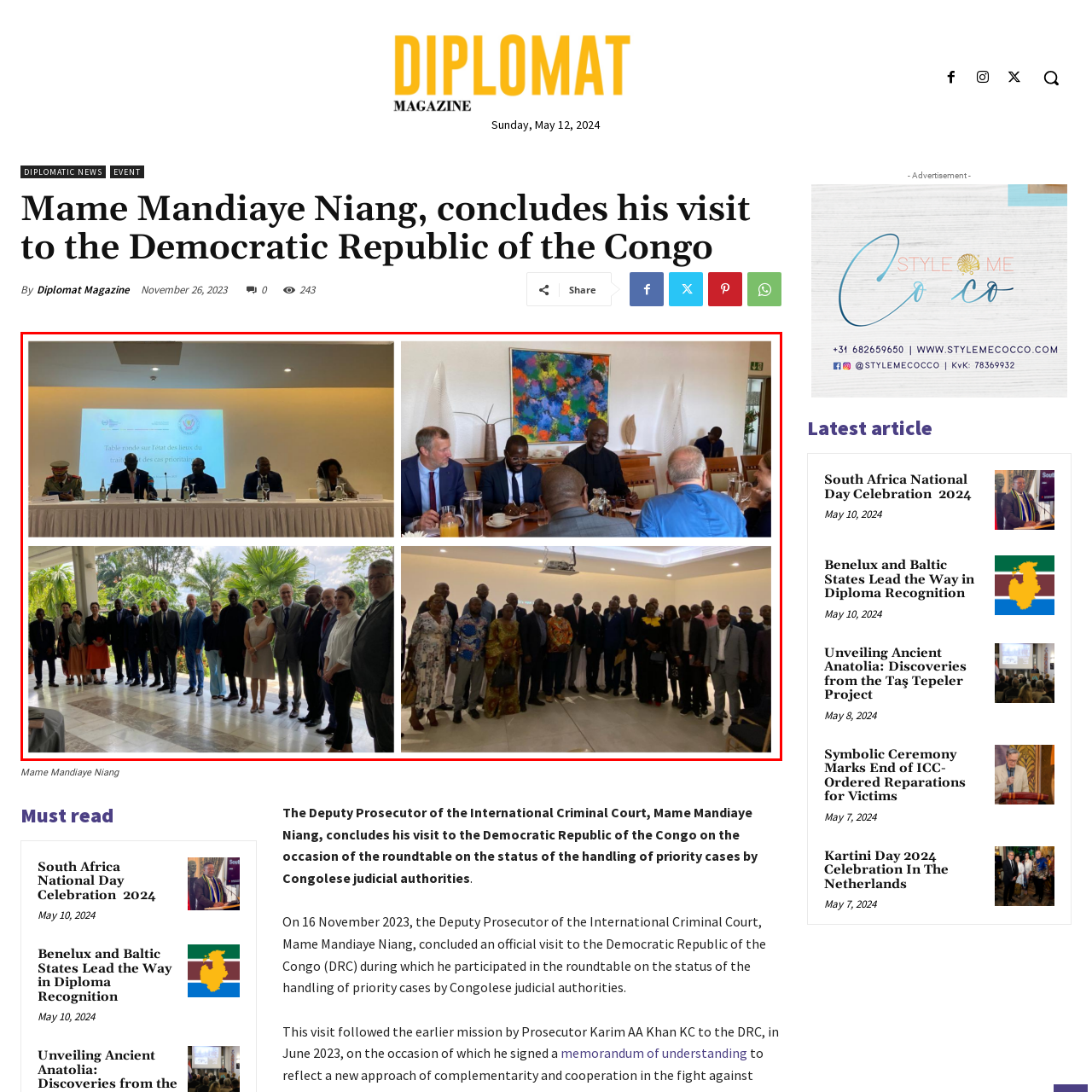Elaborate on the image contained within the red outline, providing as much detail as possible.

The image captures a significant roundtable meeting focused on the status of priority cases being handled by Congolese judicial authorities. The scene is divided into four segments, showcasing various aspects of the event. 

In the top left, officials are seated at a long table with a presentation screen behind them, which suggests a formal discussion environment. The top right features a close-up of several attendees engaged in conversation, highlighting the collaborative nature of the discussions. 

The bottom section of the image displays a larger group of attendees, including officials and delegates, posing together, symbolizing unity in their efforts. The setting appears lush and vibrant, indicative of the event’s location perhaps in a tropical area, enhancing the significance of their dialogue and networking. 

Overall, the image portrays a pivotal moment in diplomatic discussions aimed at improving judicial processes in the Democratic Republic of the Congo, drawing attention to the important work being done by international and local leaders.